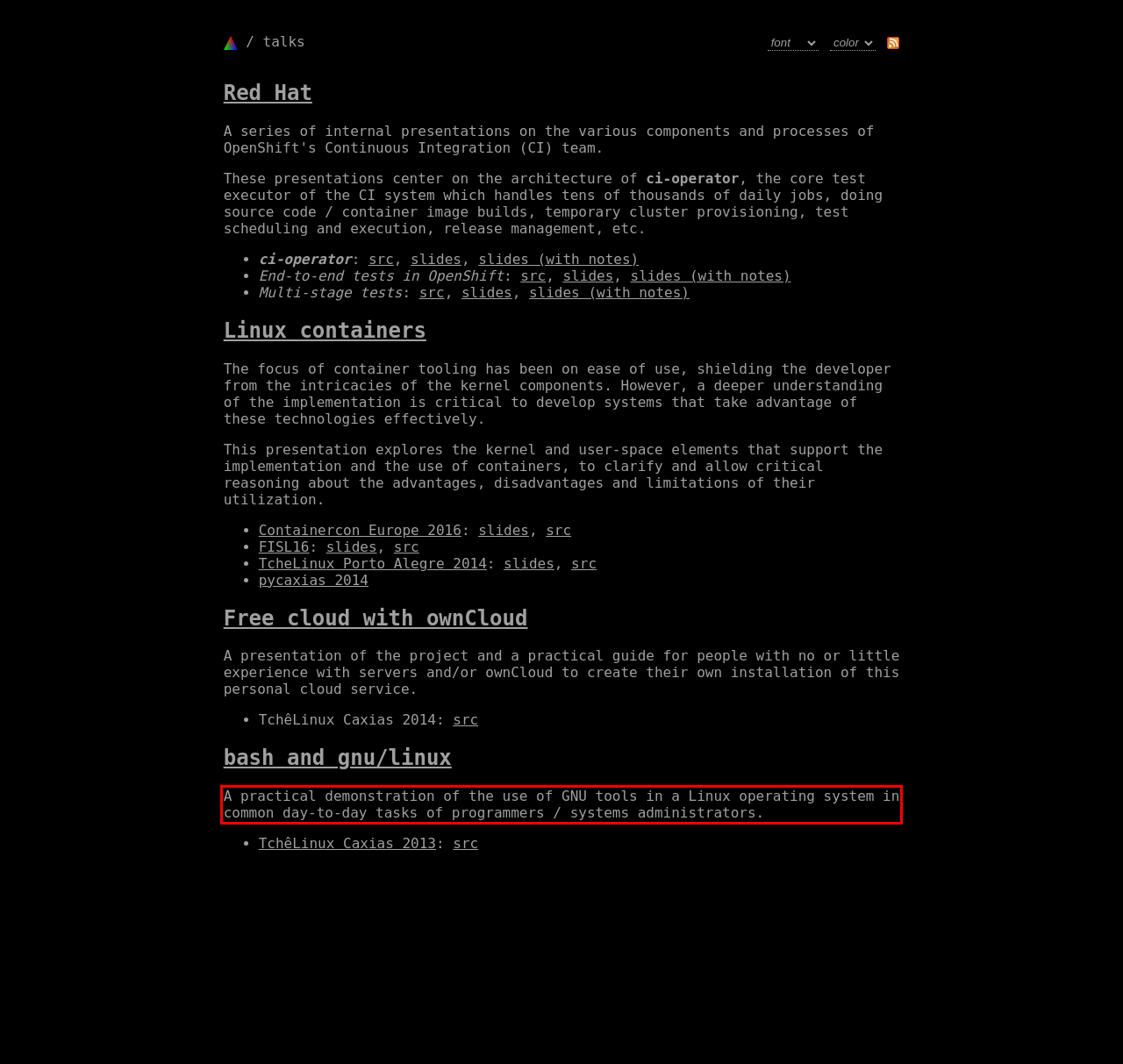Analyze the webpage screenshot and use OCR to recognize the text content in the red bounding box.

A practical demonstration of the use of GNU tools in a Linux operating system in common day-to-day tasks of programmers / systems administrators.